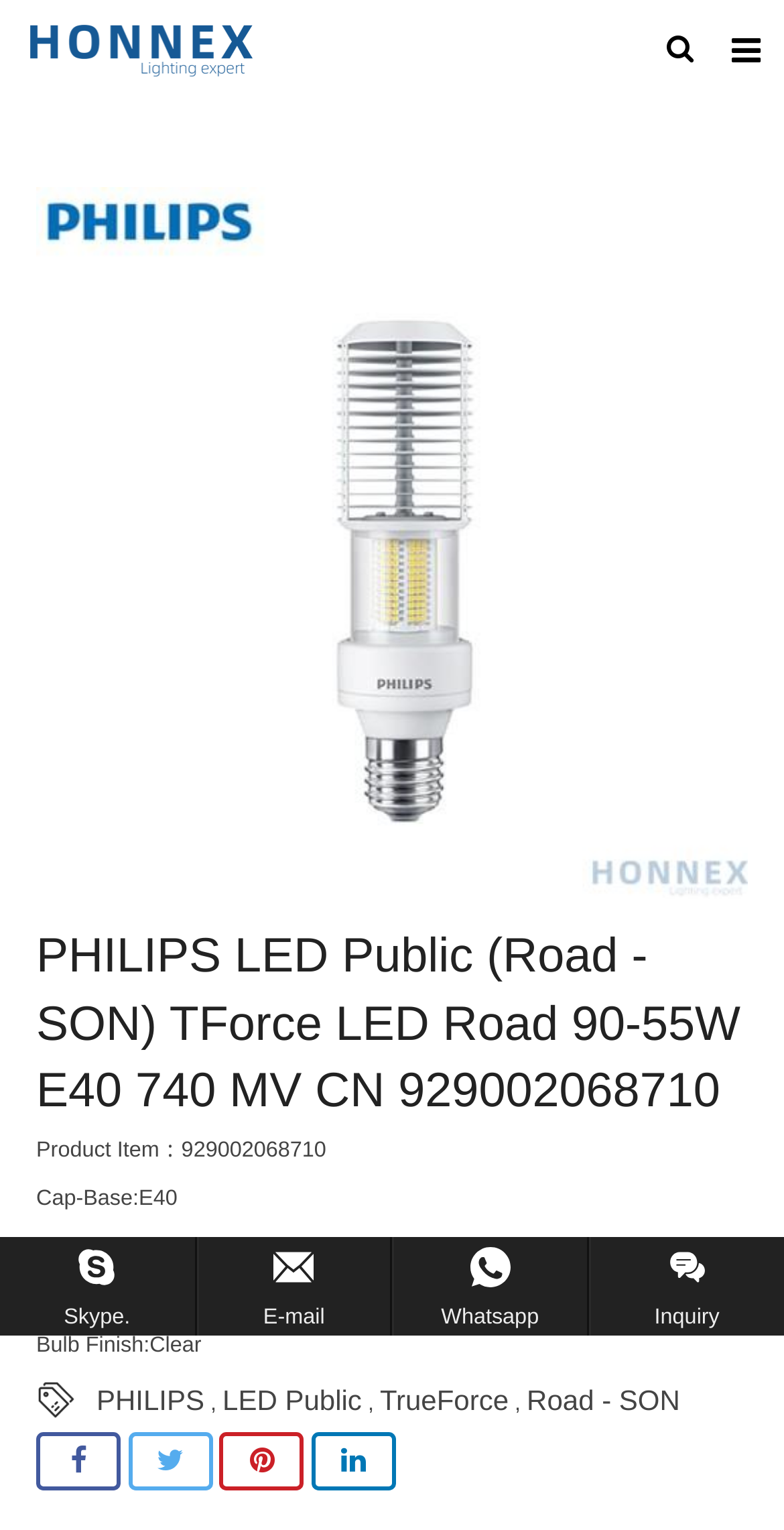Answer the following query with a single word or phrase:
What is the cap-base of the product?

E40